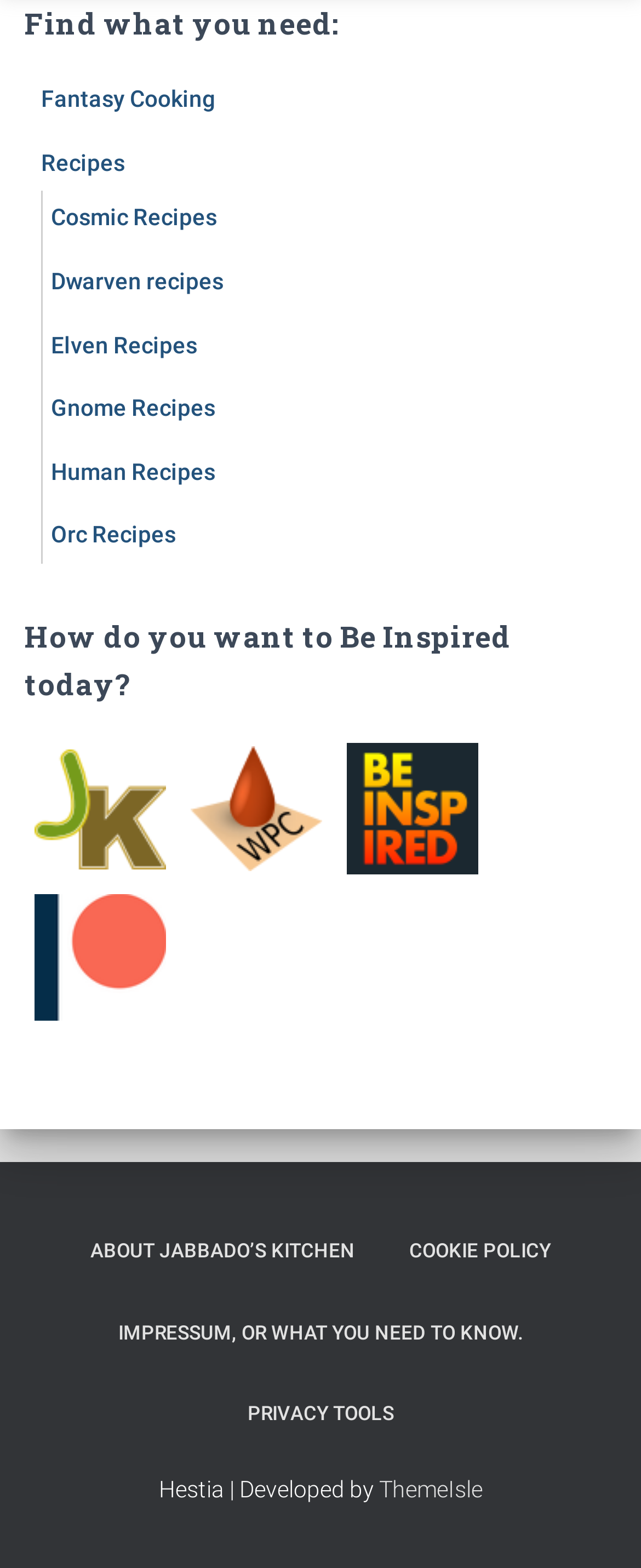What is the main theme of this website?
Deliver a detailed and extensive answer to the question.

Based on the links and headings on the webpage, it appears that the main theme of this website is recipes, with various categories such as fantasy cooking, cosmic recipes, and recipes from different cultures.